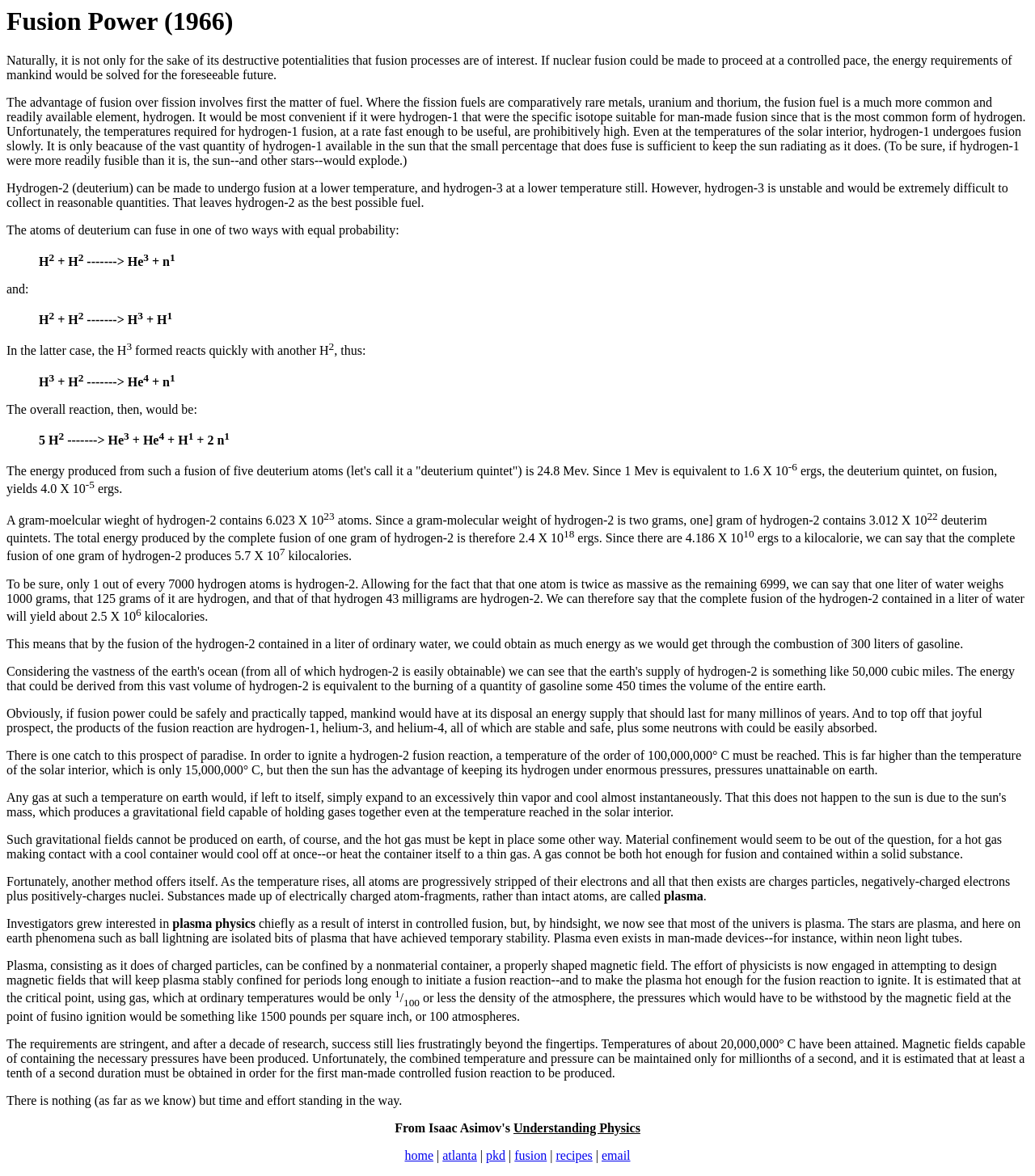Refer to the screenshot and give an in-depth answer to this question: What is the temperature required for hydrogen-1 fusion?

The temperatures required for hydrogen-1 fusion, at a rate fast enough to be useful, are prohibitively high, even at the temperatures of the solar interior, hydrogen-1 undergoes fusion slowly.